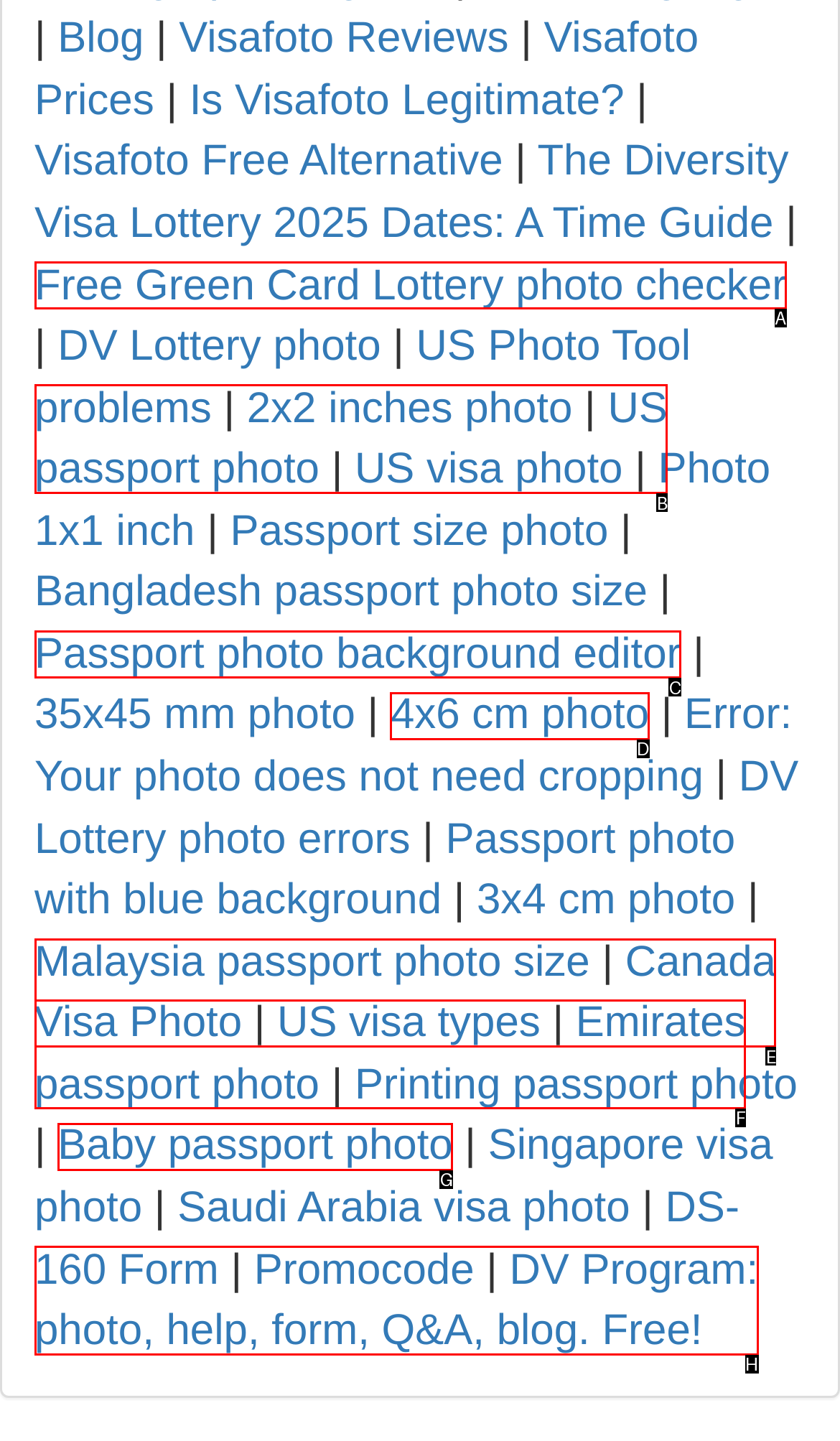Which HTML element matches the description: Passport photo background editor the best? Answer directly with the letter of the chosen option.

C